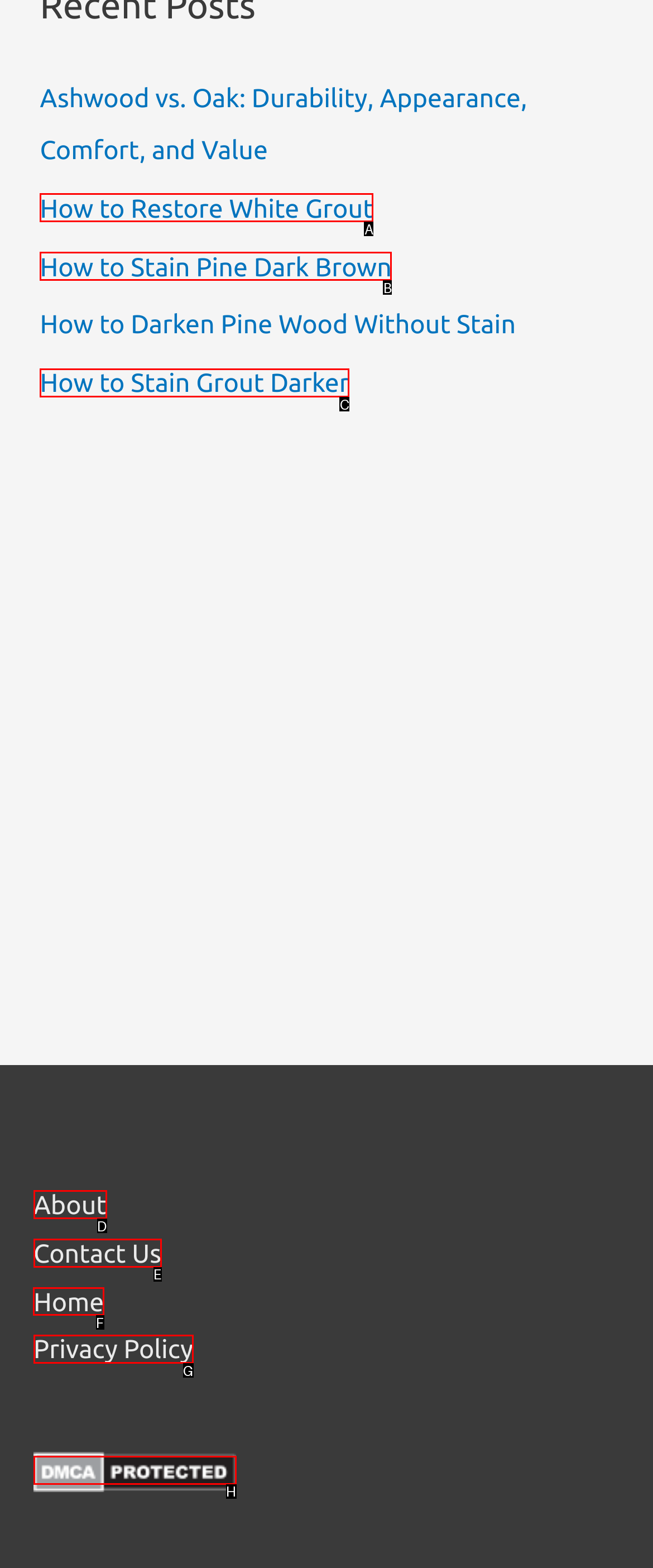What is the letter of the UI element you should click to visit home page? Provide the letter directly.

F